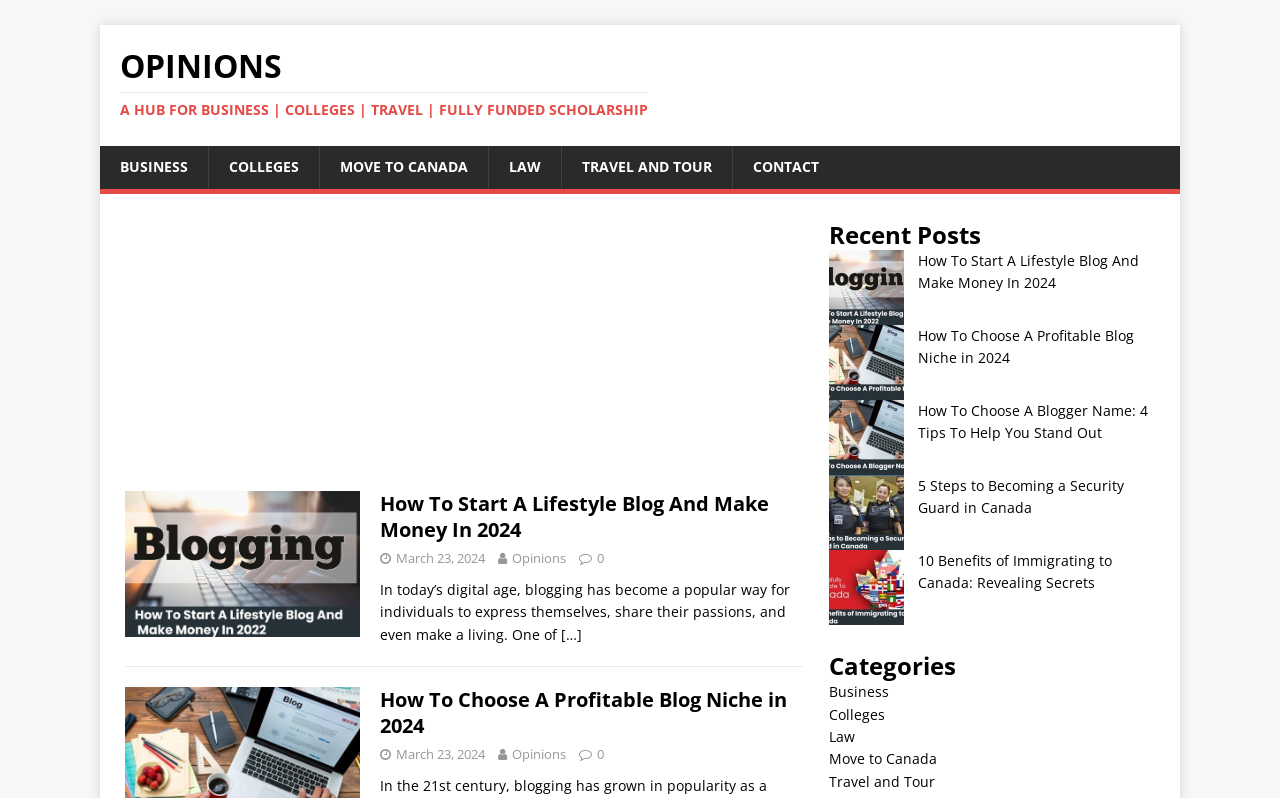Find the bounding box coordinates of the element you need to click on to perform this action: 'Click on the BUSINESS link'. The coordinates should be represented by four float values between 0 and 1, in the format [left, top, right, bottom].

[0.078, 0.183, 0.162, 0.237]